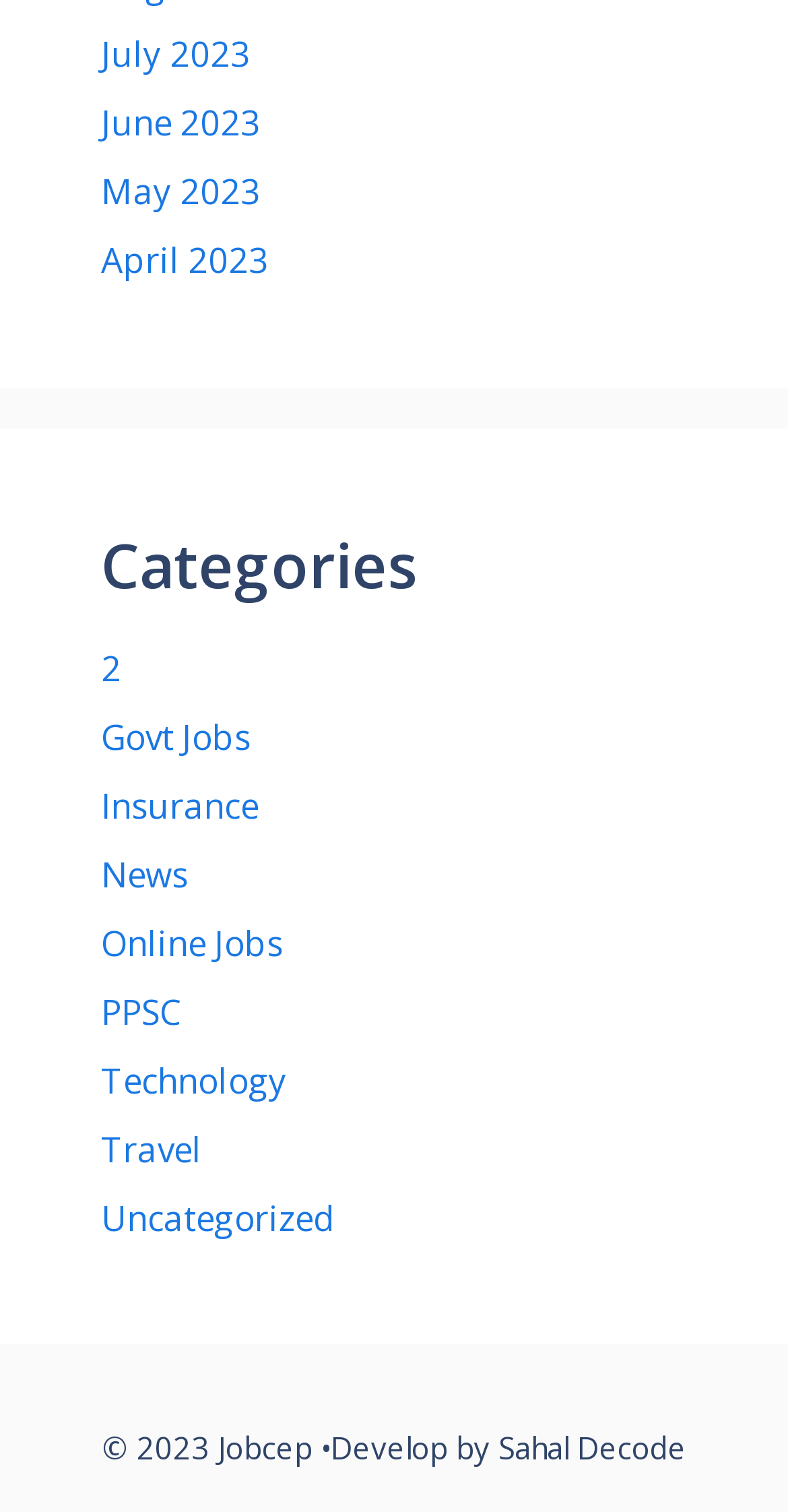Please provide a one-word or short phrase answer to the question:
Who developed the website?

Sahal Decode